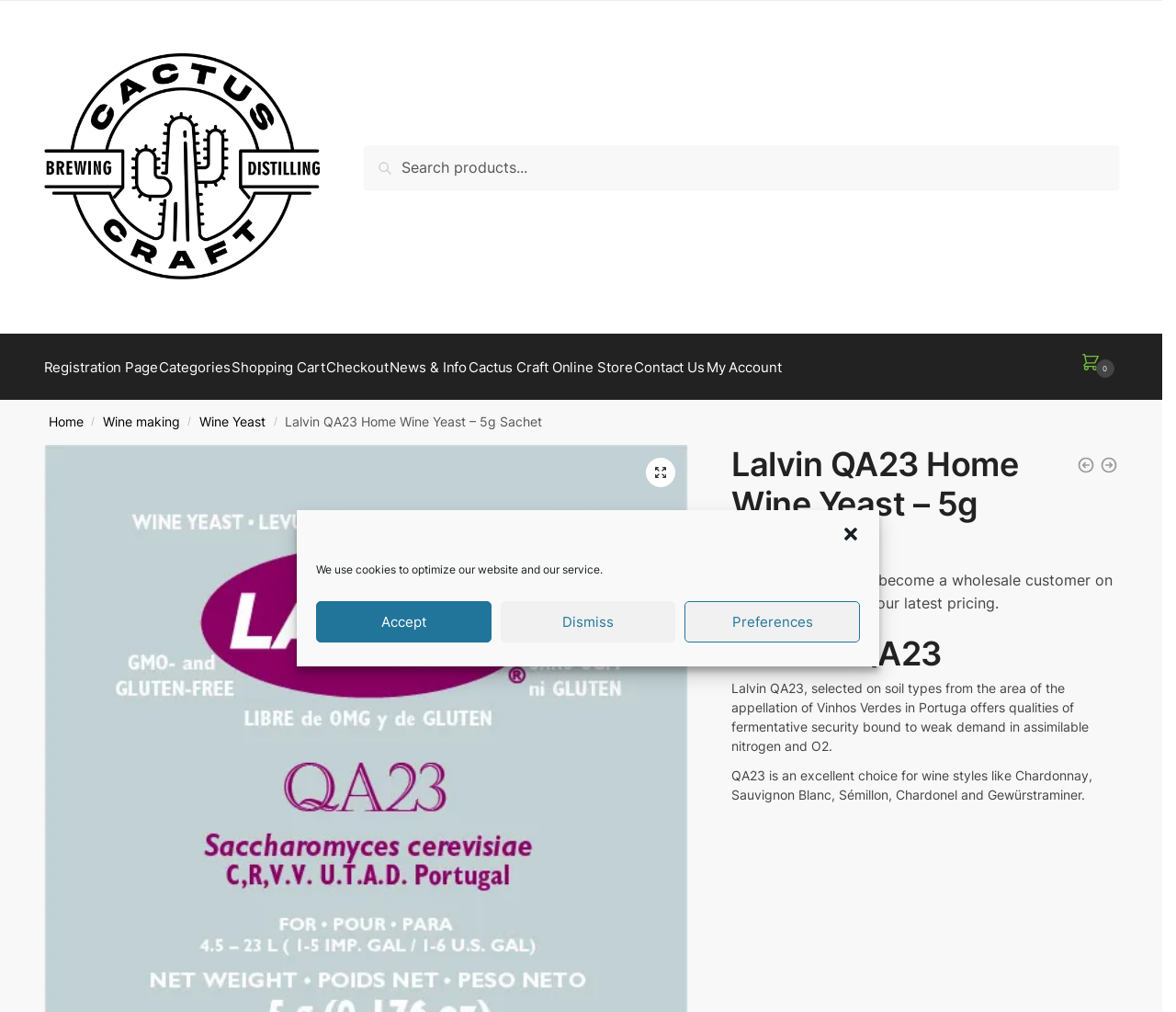Refer to the image and answer the question with as much detail as possible: What is the navigation menu item that comes after 'Categories'?

I found the answer by examining the navigation menu element, which contains a list of links. I looked at the order of the links and found that 'Shopping Cart' comes after 'Categories'.